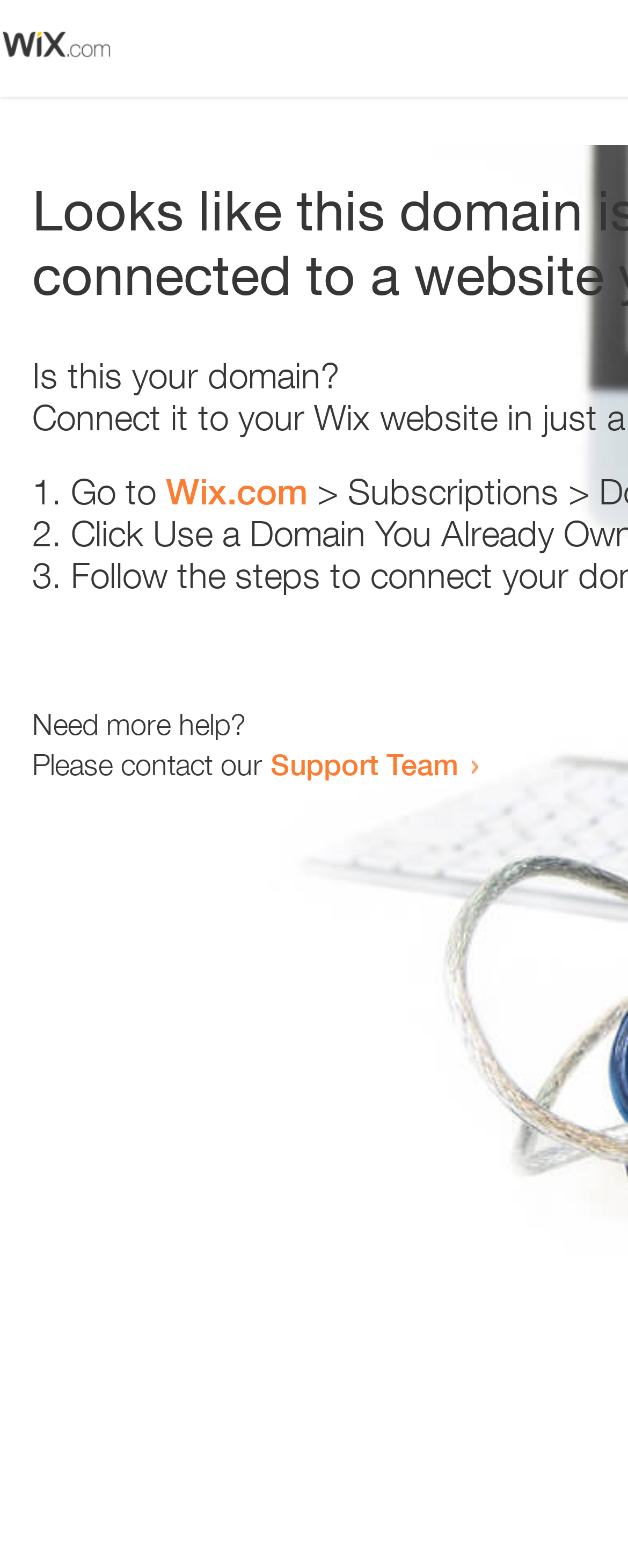Given the element description, predict the bounding box coordinates in the format (top-left x, top-left y, bottom-right x, bottom-right y). Make sure all values are between 0 and 1. Here is the element description: Support Team

[0.431, 0.476, 0.731, 0.498]